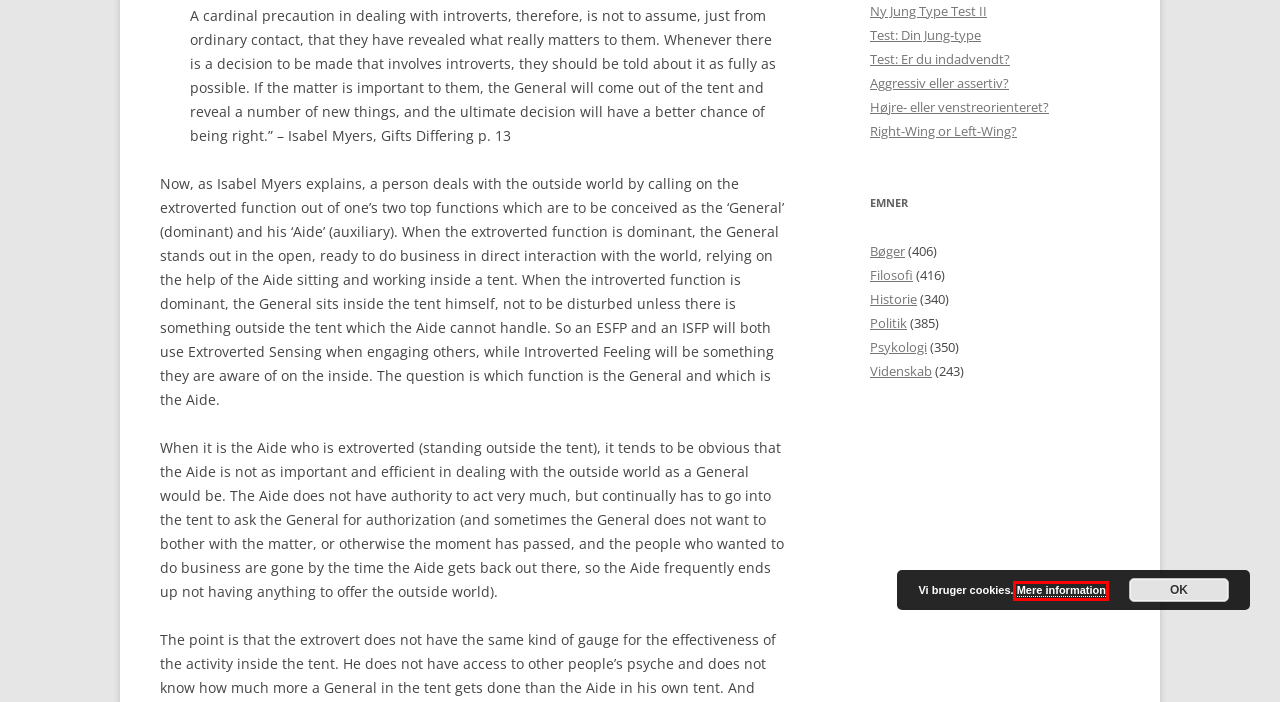With the provided screenshot showing a webpage and a red bounding box, determine which webpage description best fits the new page that appears after clicking the element inside the red box. Here are the options:
A. Historie | Indadvendt.dk
B. Politik | Indadvendt.dk
C. Psykologi | Indadvendt.dk
D. Marie-Louise von Franz on the Shadow Side of Introverts and Extroverts | Indadvendt.dk
E. Cookie-politik | Indadvendt.dk
F. Videnskab | Indadvendt.dk
G. Bøger | Indadvendt.dk
H. Test: Er du indadvendt? | Indadvendt.dk

E